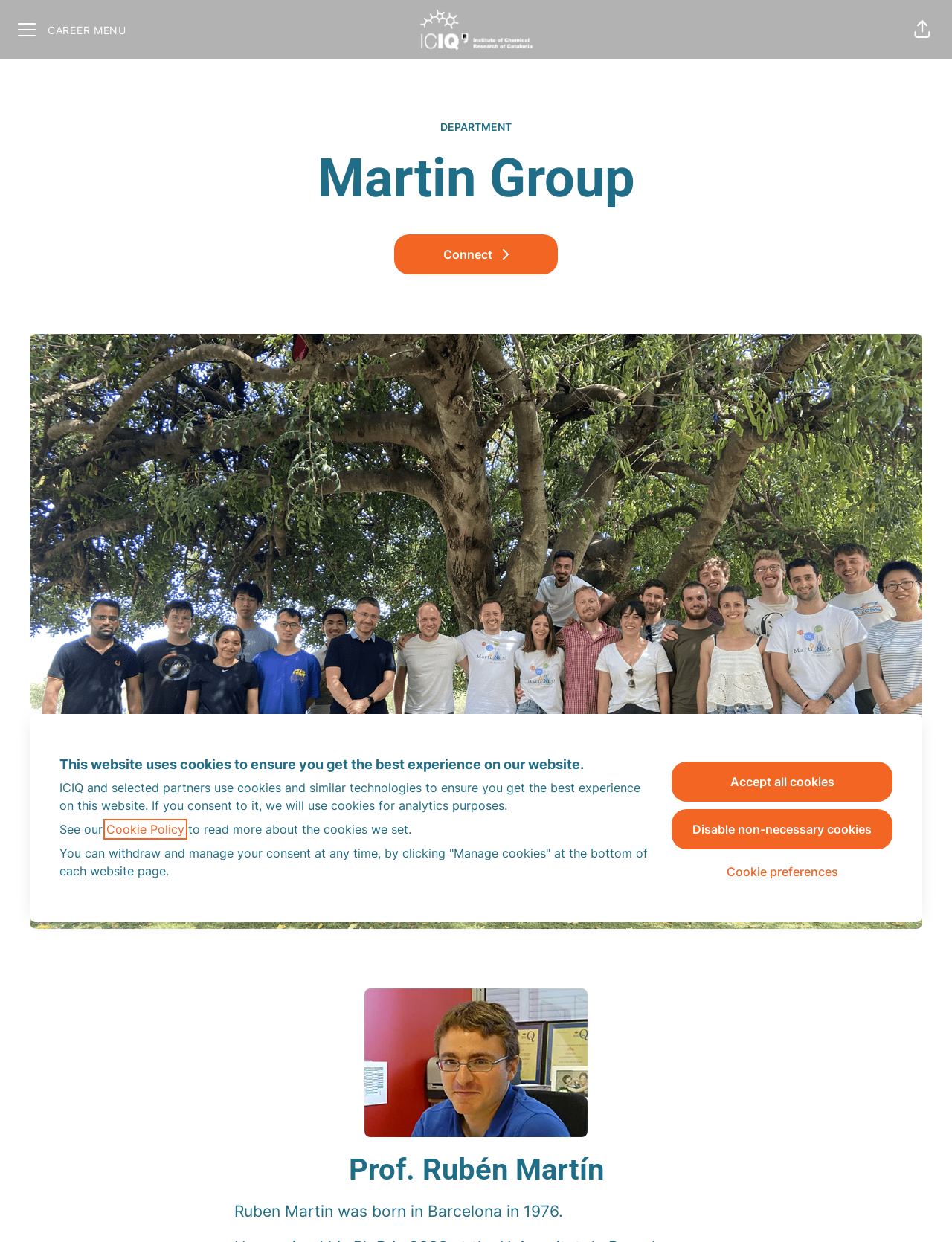Create a detailed summary of the webpage's content and design.

The webpage is about the Martin Group at ICIQ. At the top, there is a header section with a "CAREER MENU" button on the left and a "Share page" button on the right. Below the header, there is a prominent section with a heading "Martin Group" and a link to "Connect" on the right.

The main content of the page is a carousel region that takes up most of the screen, with a single slide currently displayed. Within the carousel, there is a figure with an image, and a heading "Prof. Rubén Martín" above it. Below the image, there is a brief biography of Prof. Rubén Martín.

On the top-right corner of the page, there is a dialog box with a heading "This website uses cookies to ensure you get the best experience on our website." The dialog box contains a paragraph of text explaining the use of cookies, followed by a link to the "Cookie Policy" and three buttons: "Accept all cookies", "Disable non-necessary cookies", and "Cookie preferences".

There is also an iframe located at the bottom-right corner of the page, but its content is not described in the accessibility tree.